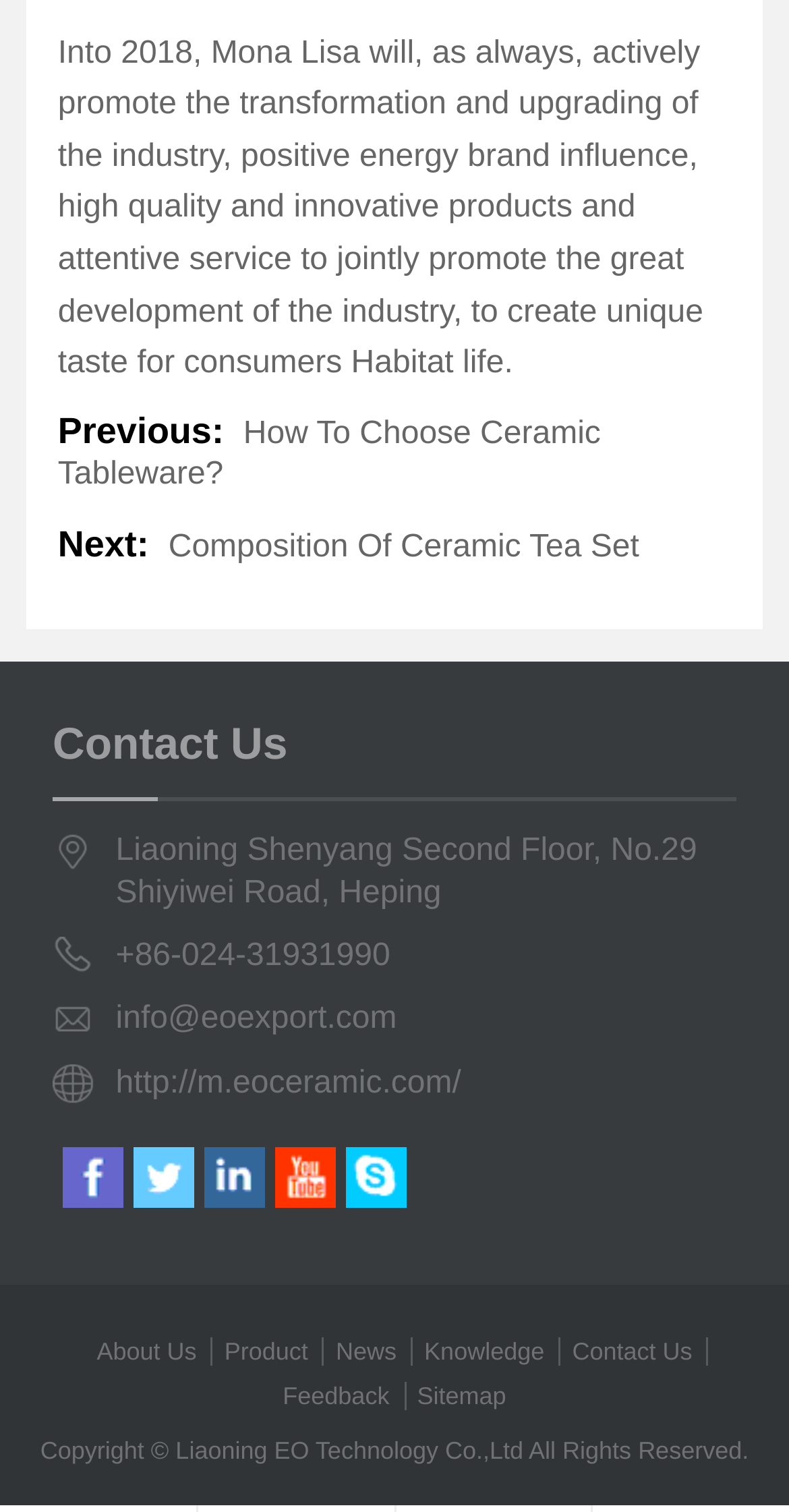Examine the image carefully and respond to the question with a detailed answer: 
How many social media links are there?

There are five social media links located at the bottom of the webpage, each represented by an image. These links are arranged horizontally and can be found below the 'Contact Us' section.